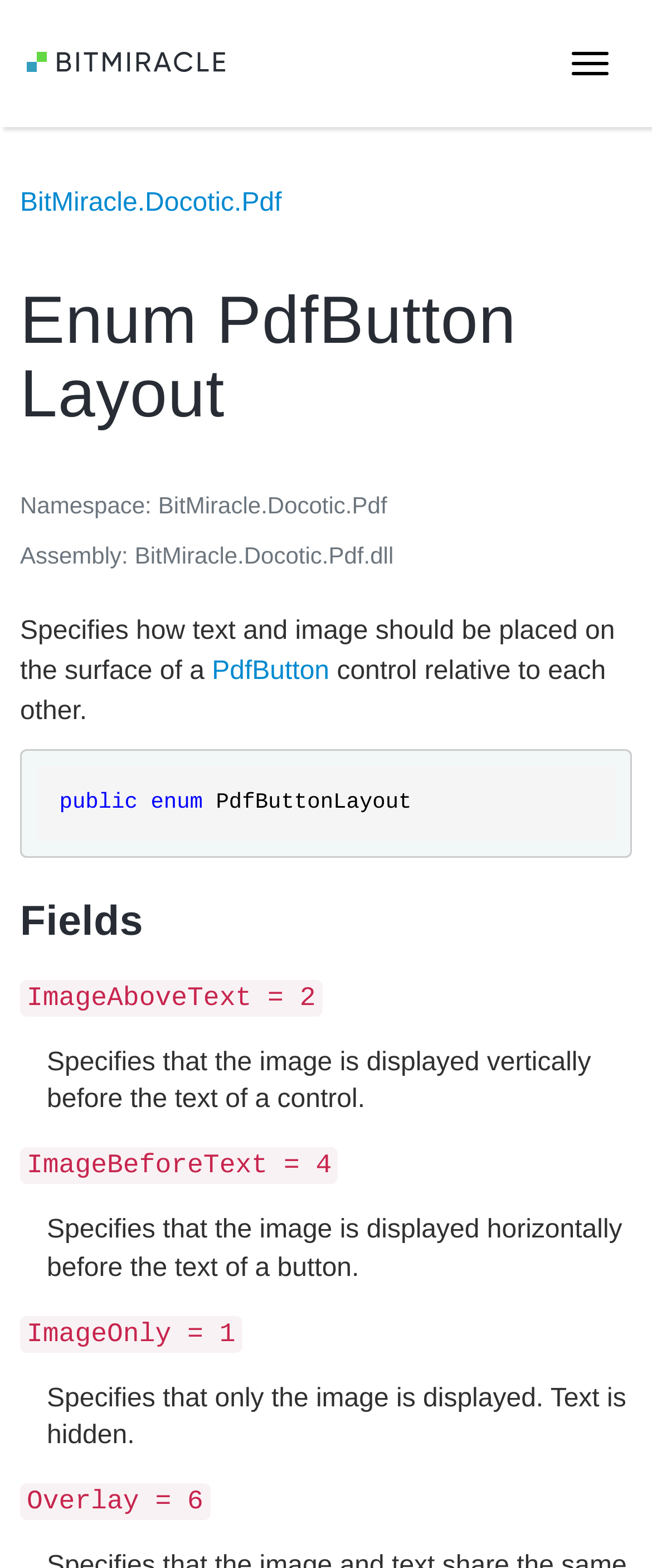Please answer the following question using a single word or phrase: 
What is the purpose of PdfButtonLayout?

Specifies how text and image are placed on a PdfButton control